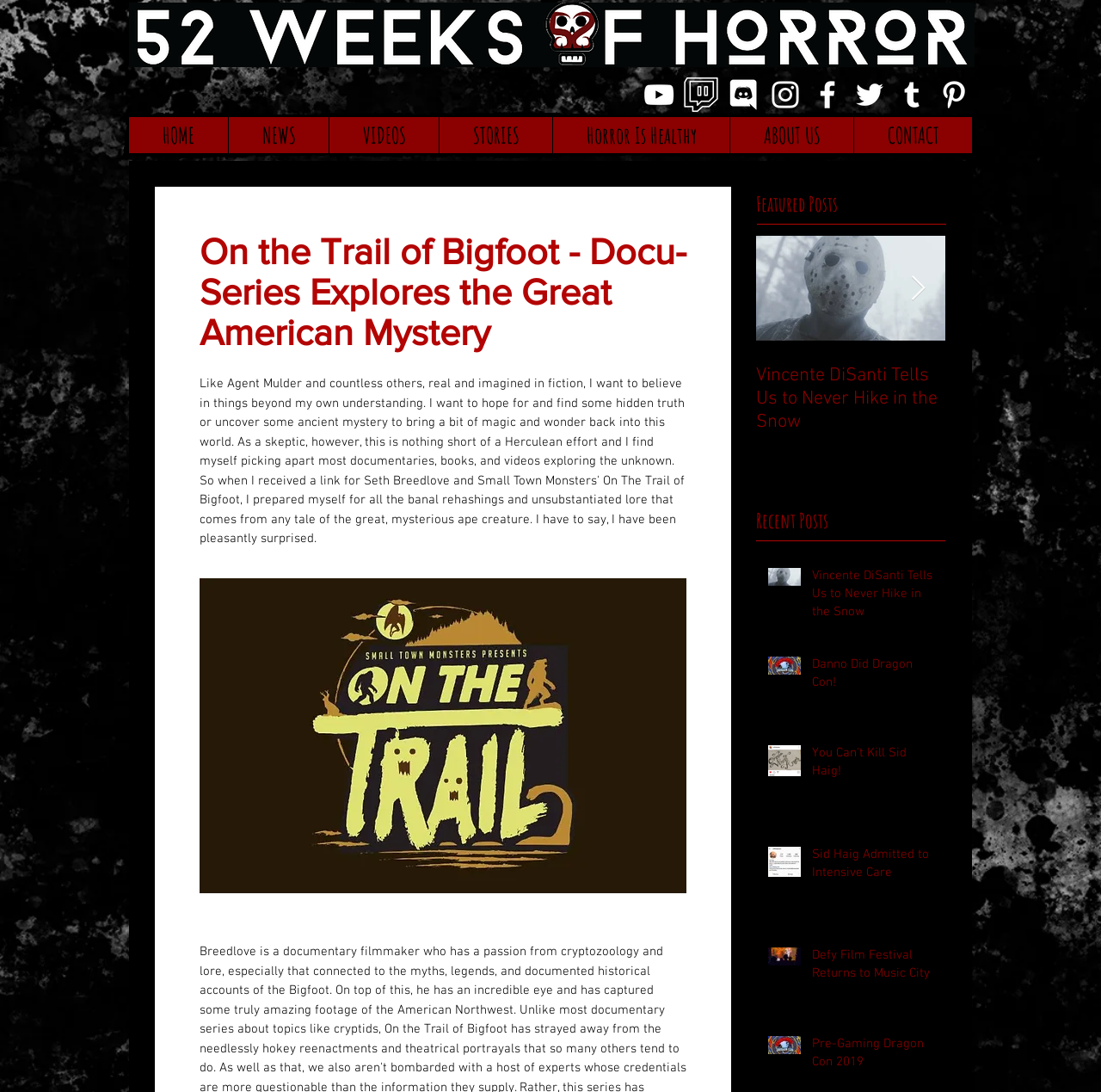Determine the bounding box coordinates for the area that needs to be clicked to fulfill this task: "Click on the YouTube icon". The coordinates must be given as four float numbers between 0 and 1, i.e., [left, top, right, bottom].

[0.582, 0.07, 0.615, 0.103]